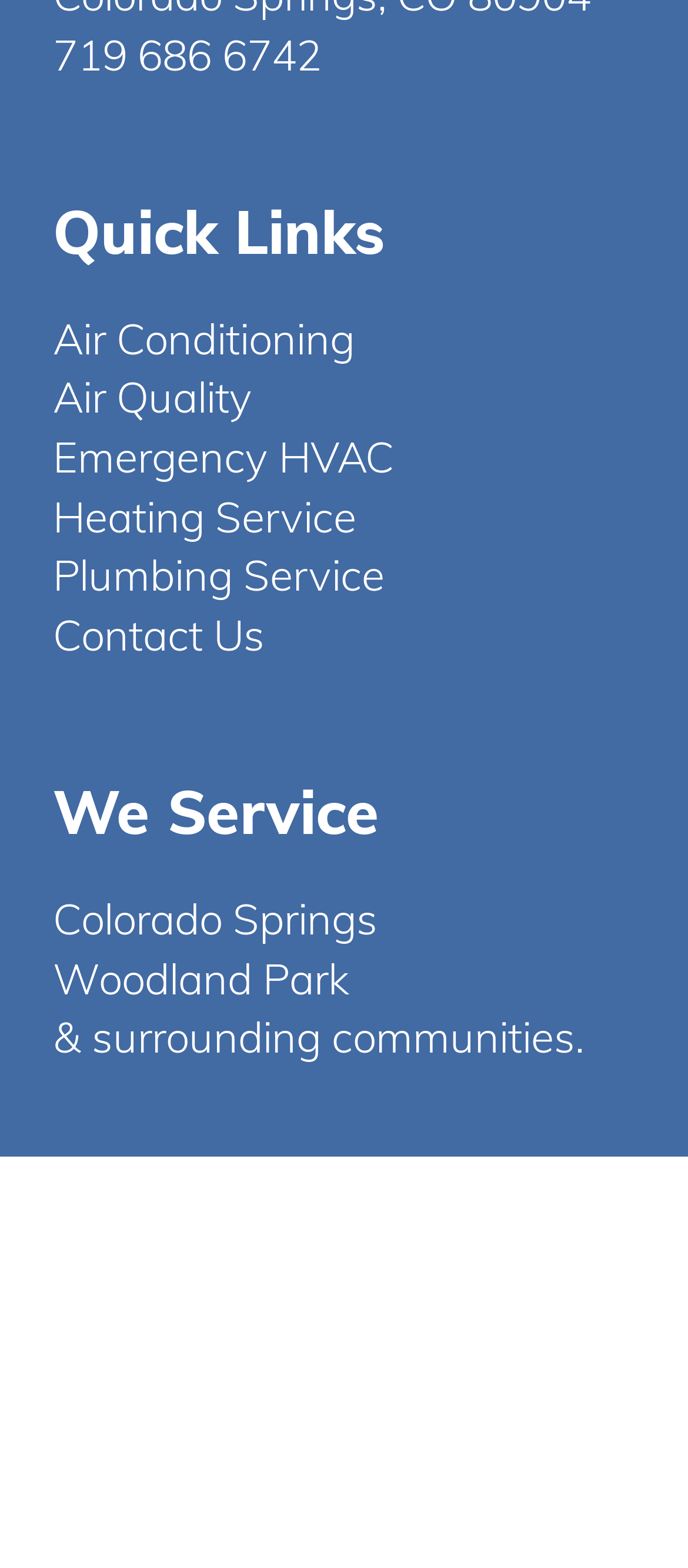What is the relationship between the website and Busy Bee Media?
Using the image as a reference, deliver a detailed and thorough answer to the question.

The webpage includes a link to 'Marketing by Busy Bee Media', which suggests that Busy Bee Media is a marketing partner or provider for the website. This link is located at the bottom of the webpage.